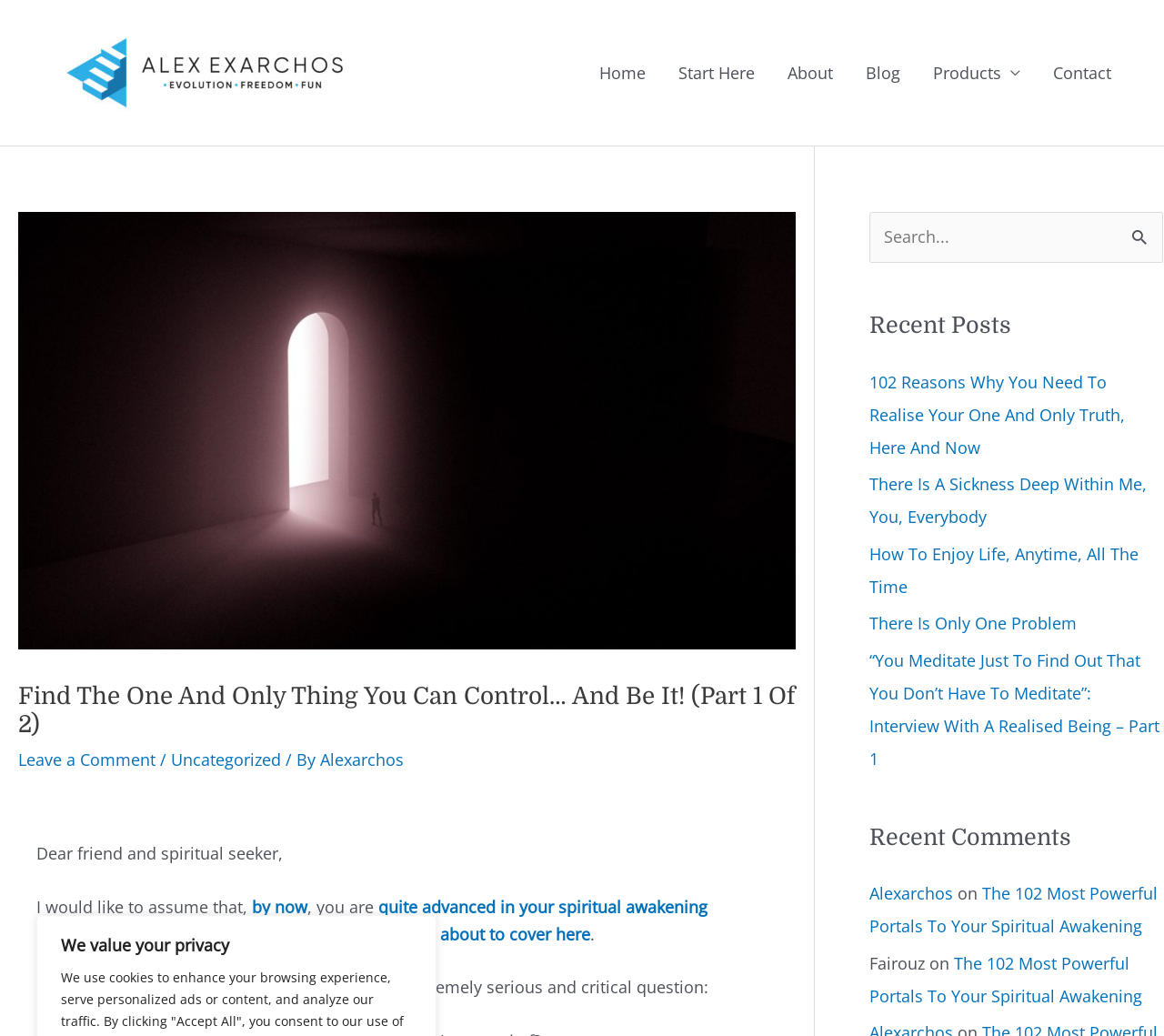Extract the bounding box for the UI element that matches this description: "Start Here".

[0.569, 0.039, 0.662, 0.102]